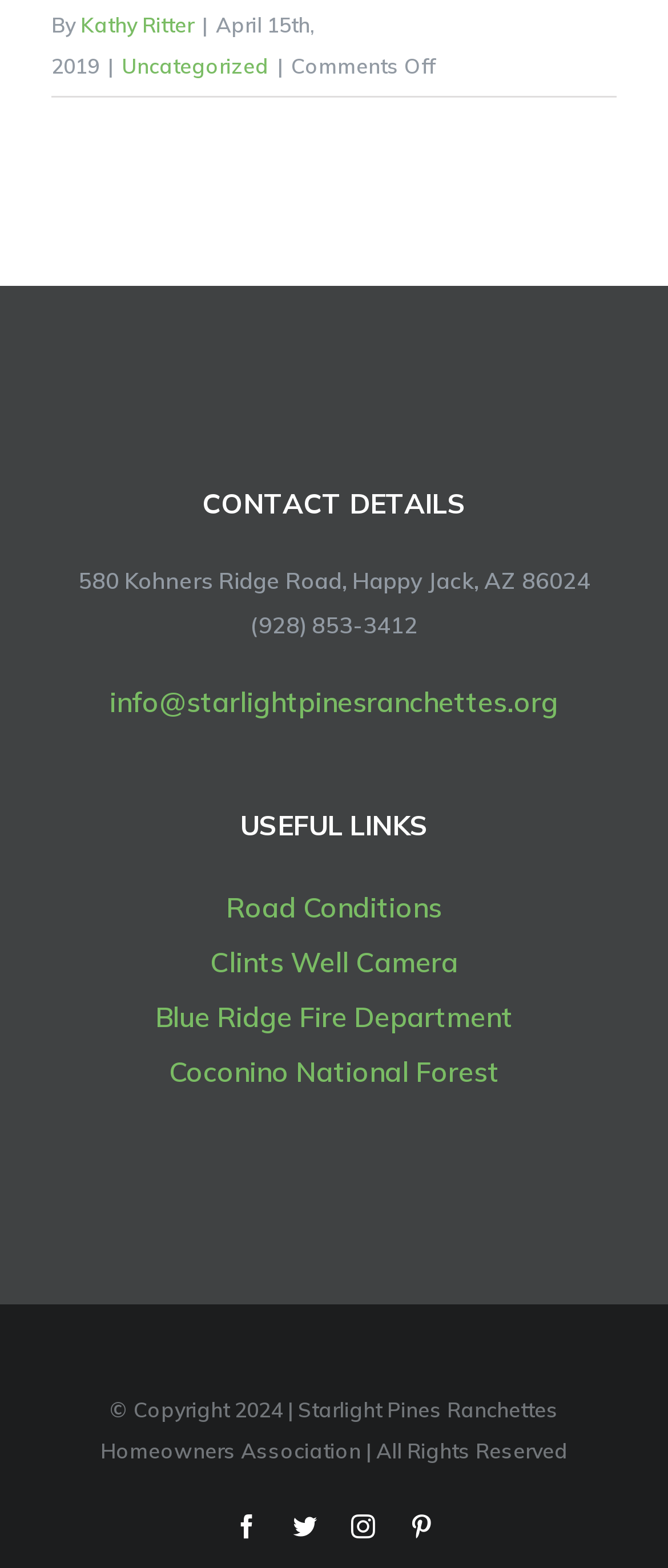Locate the UI element described as follows: "Coconino National Forest". Return the bounding box coordinates as four float numbers between 0 and 1 in the order [left, top, right, bottom].

[0.253, 0.673, 0.747, 0.695]